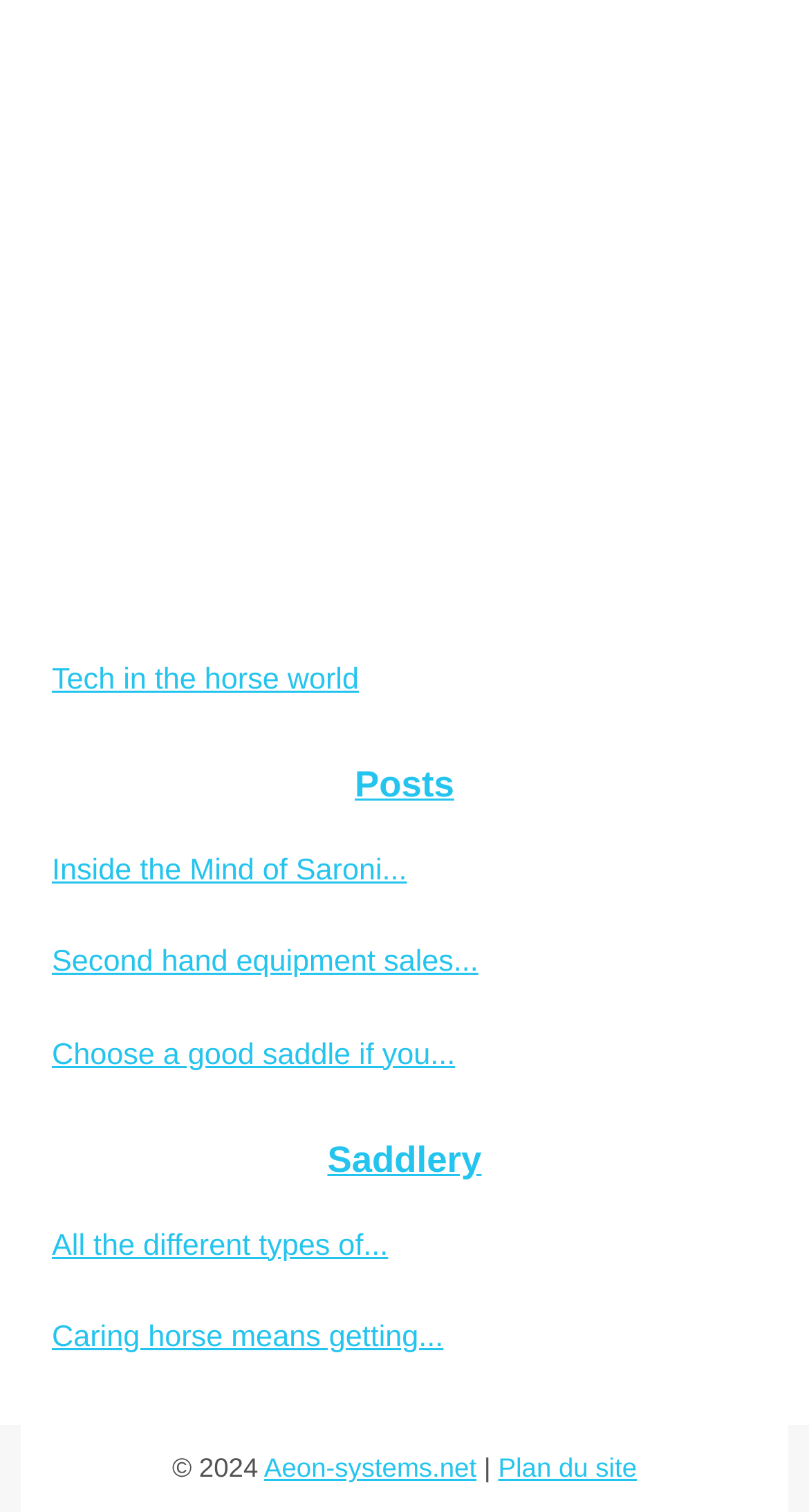Identify the bounding box coordinates of the region that needs to be clicked to carry out this instruction: "Learn about Política de cookies". Provide these coordinates as four float numbers ranging from 0 to 1, i.e., [left, top, right, bottom].

None